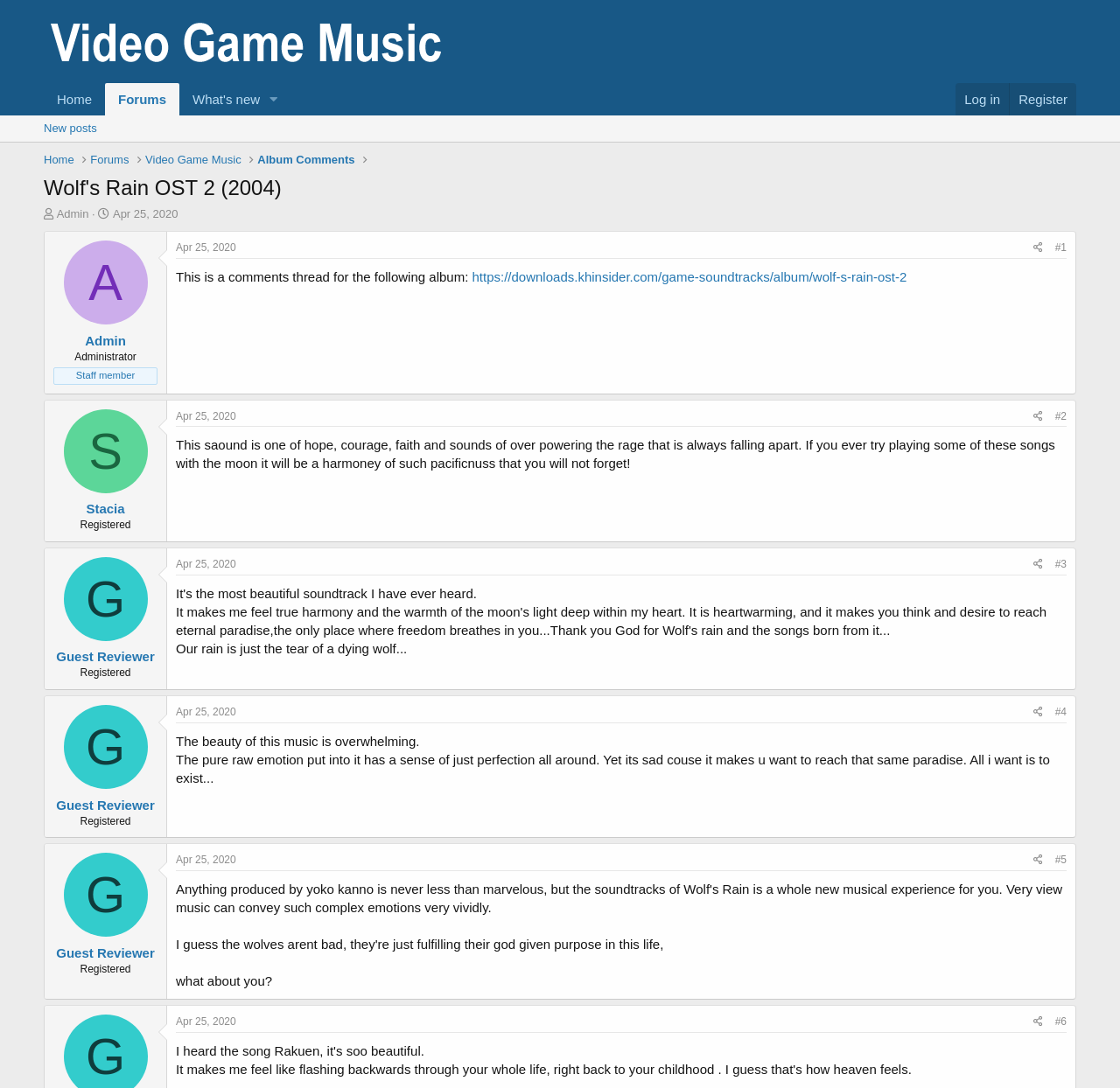Deliver a detailed narrative of the webpage's visual and textual elements.

This webpage is a comments thread for the album "Wolf's Rain OST 2" on KHInsider.com, a video game music website. At the top, there is a navigation bar with links to "Home", "Forums", "What's new", and a toggle button to expand or collapse the menu. On the right side of the navigation bar, there are links to "Log in" and "Register".

Below the navigation bar, there is a heading that displays the album title "Wolf's Rain OST 2 (2004)". Underneath the heading, there is a thread starter information section that shows the thread starter's username "Admin" and the start date "Apr 25, 2020".

The main content of the webpage is a series of comments from users, each displayed in a separate article section. Each comment section includes the user's username, profile picture, and the comment text. The comments are arranged in a vertical list, with the most recent comment at the top.

There are four comments in total, each from a different user. The first comment is from "Admin" and mentions that this is a comments thread for the album. The second comment is from "Stacia" and describes the album as a sound of hope, courage, faith, and overpowering rage. The third comment is from "Guest Reviewer" and quotes a lyric from the album, "Our rain is just the tear of a dying wolf...". The fourth comment is also from "Guest Reviewer" and expresses admiration for the beauty and emotion of the music.

Each comment section also includes links to "Share" and a comment number (e.g. "#1", "#2", etc.) on the right side.